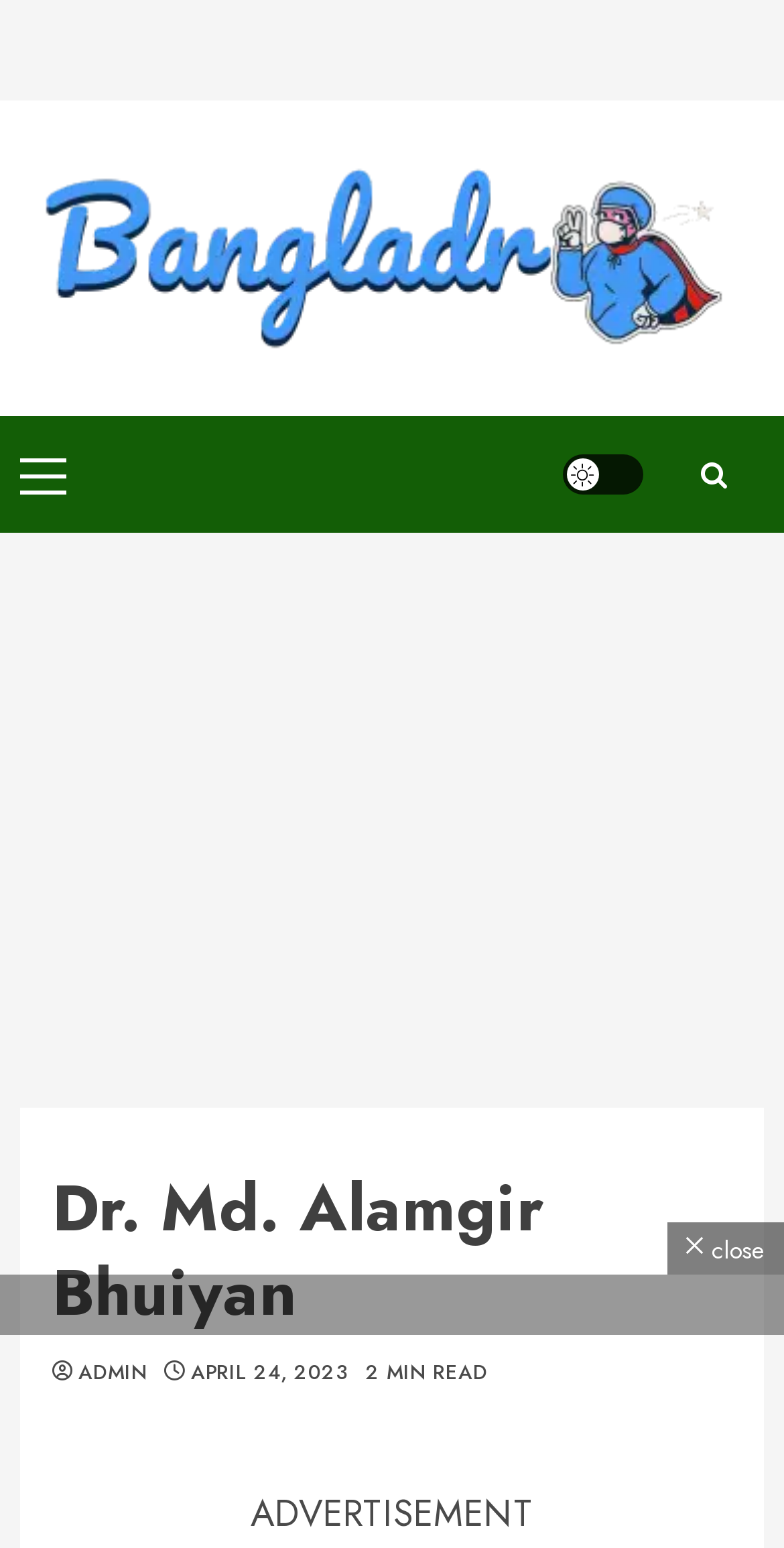What is the date mentioned on the webpage?
Using the picture, provide a one-word or short phrase answer.

APRIL 24, 2023